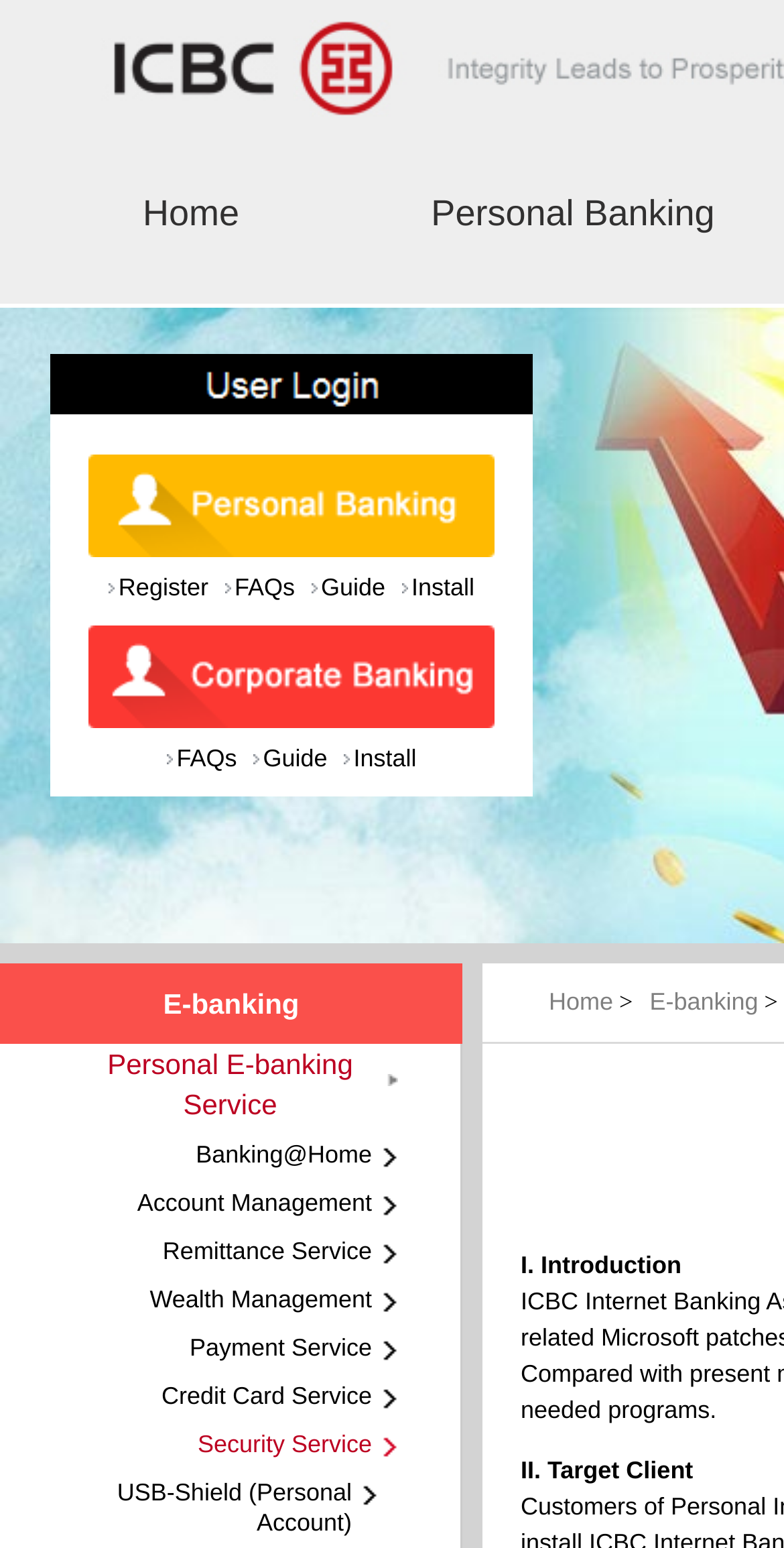Provide the bounding box coordinates of the UI element this sentence describes: "FAQs".

[0.286, 0.368, 0.376, 0.391]